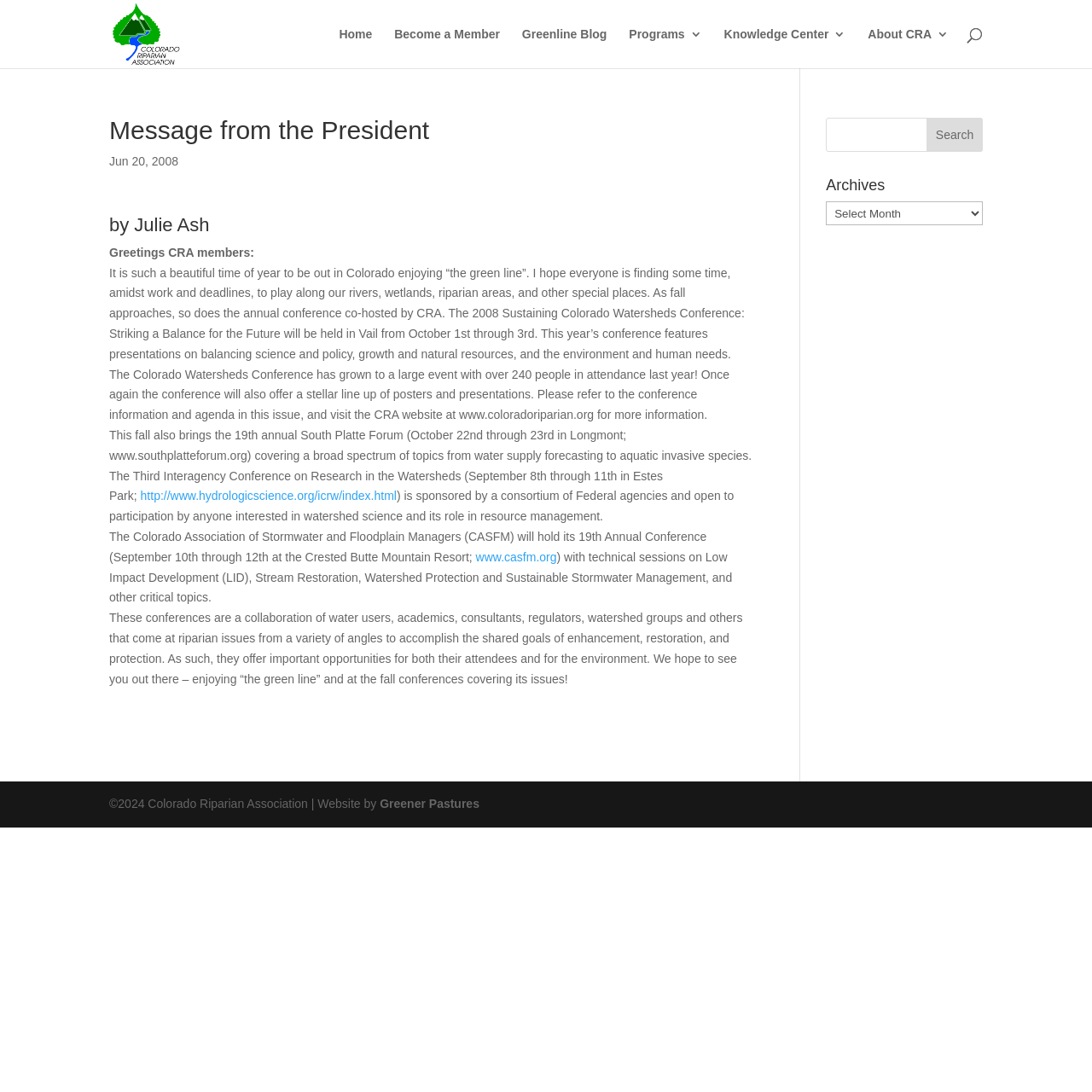Analyze the image and answer the question with as much detail as possible: 
What is the topic of the message from the president?

The message from the president is about the upcoming conferences related to riparian areas, watersheds, and environmental issues. The president is informing the members about the conferences and encouraging them to participate.